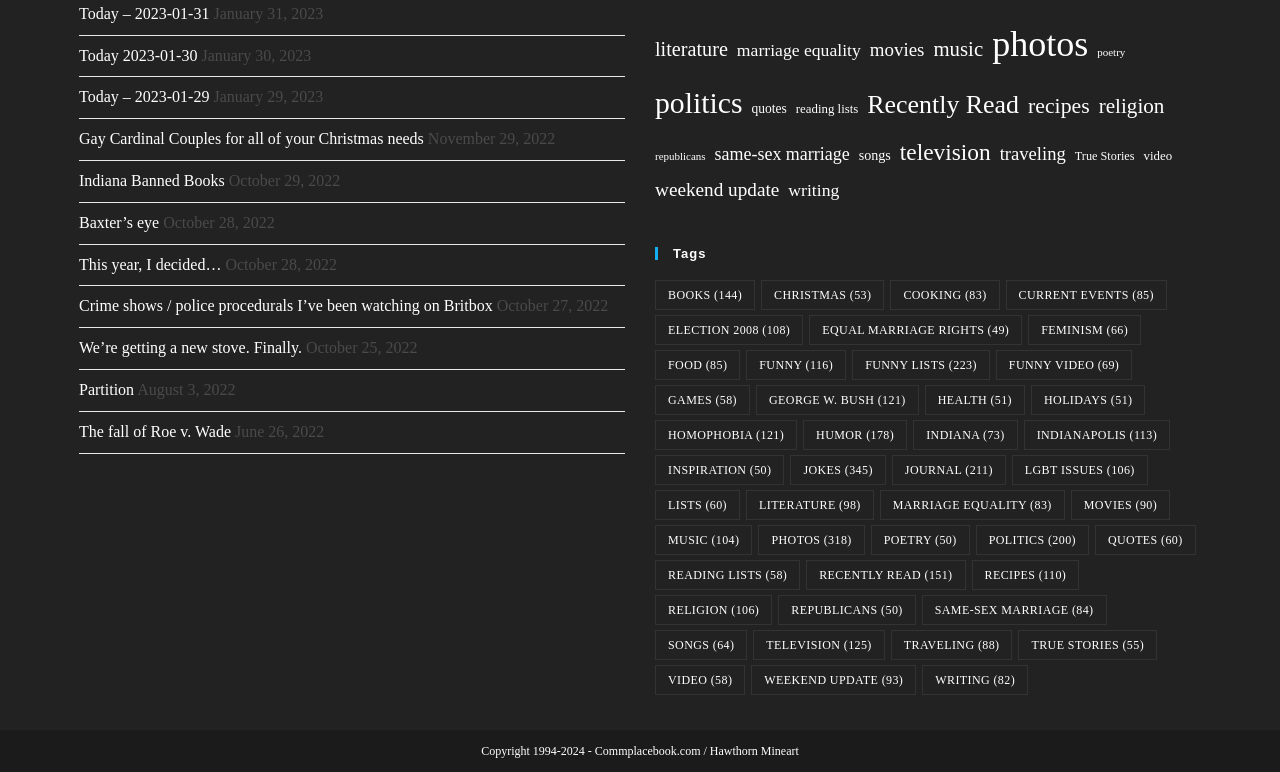Respond to the question with just a single word or phrase: 
How many categories are listed on the webpage?

20